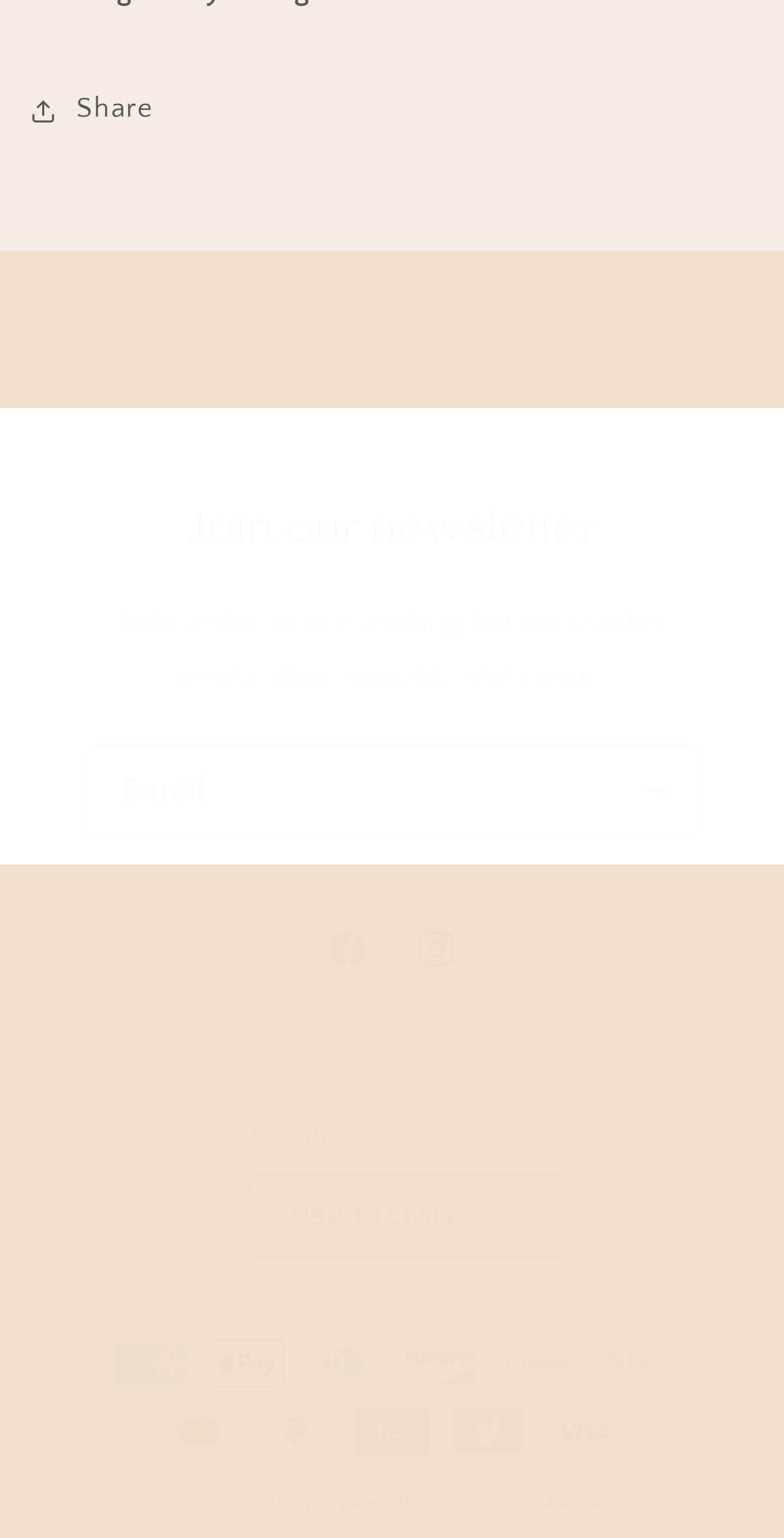What is the copyright year of the website?
We need a detailed and exhaustive answer to the question. Please elaborate.

The webpage has a footer section that says '© 2024', which indicates that the copyright year of the website is 2024.